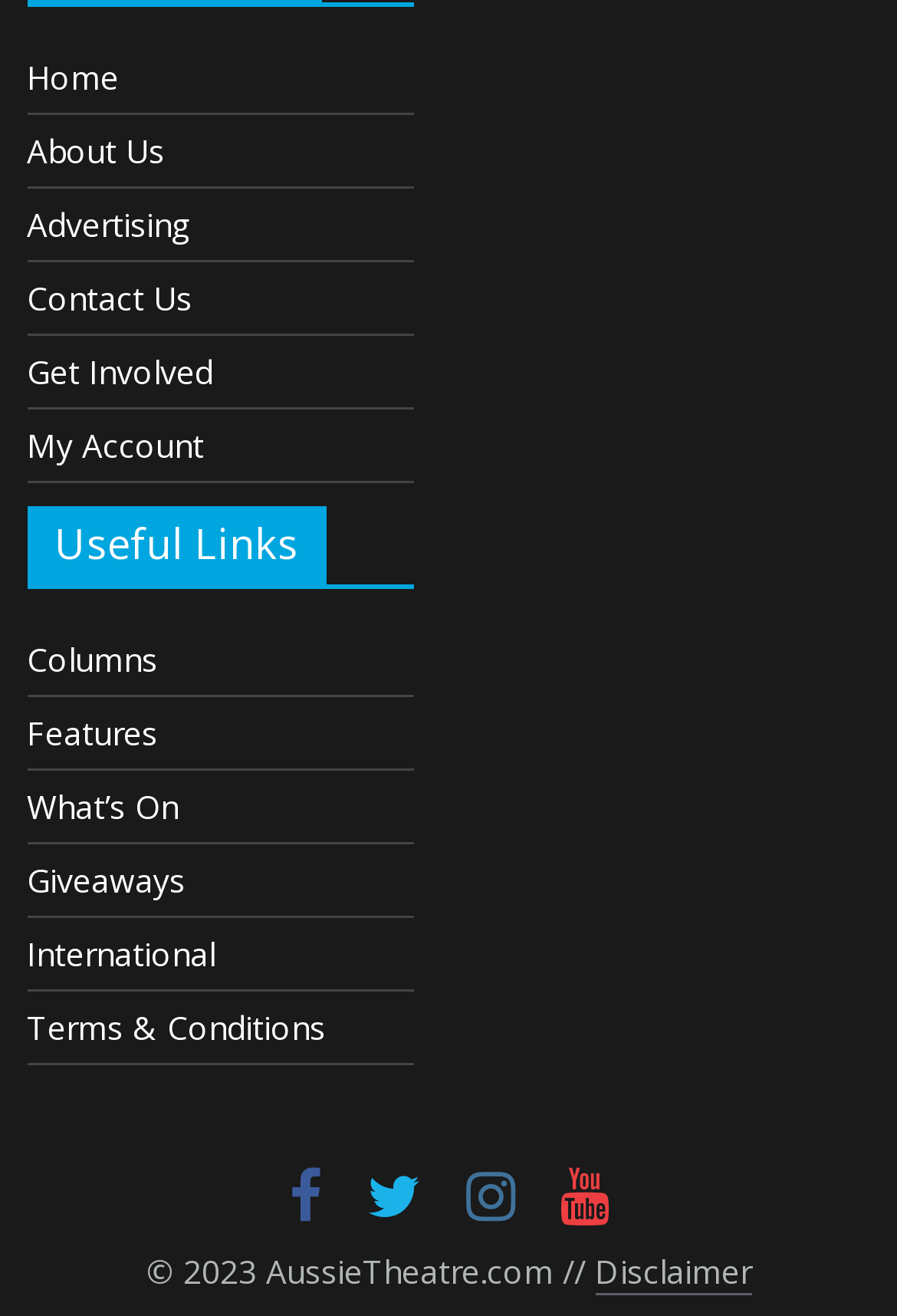What is the first link on the top left?
Analyze the image and provide a thorough answer to the question.

The first link on the top left is 'Home' because it has the smallest y-coordinate value (0.042) among all the links, indicating it is located at the top left of the webpage.